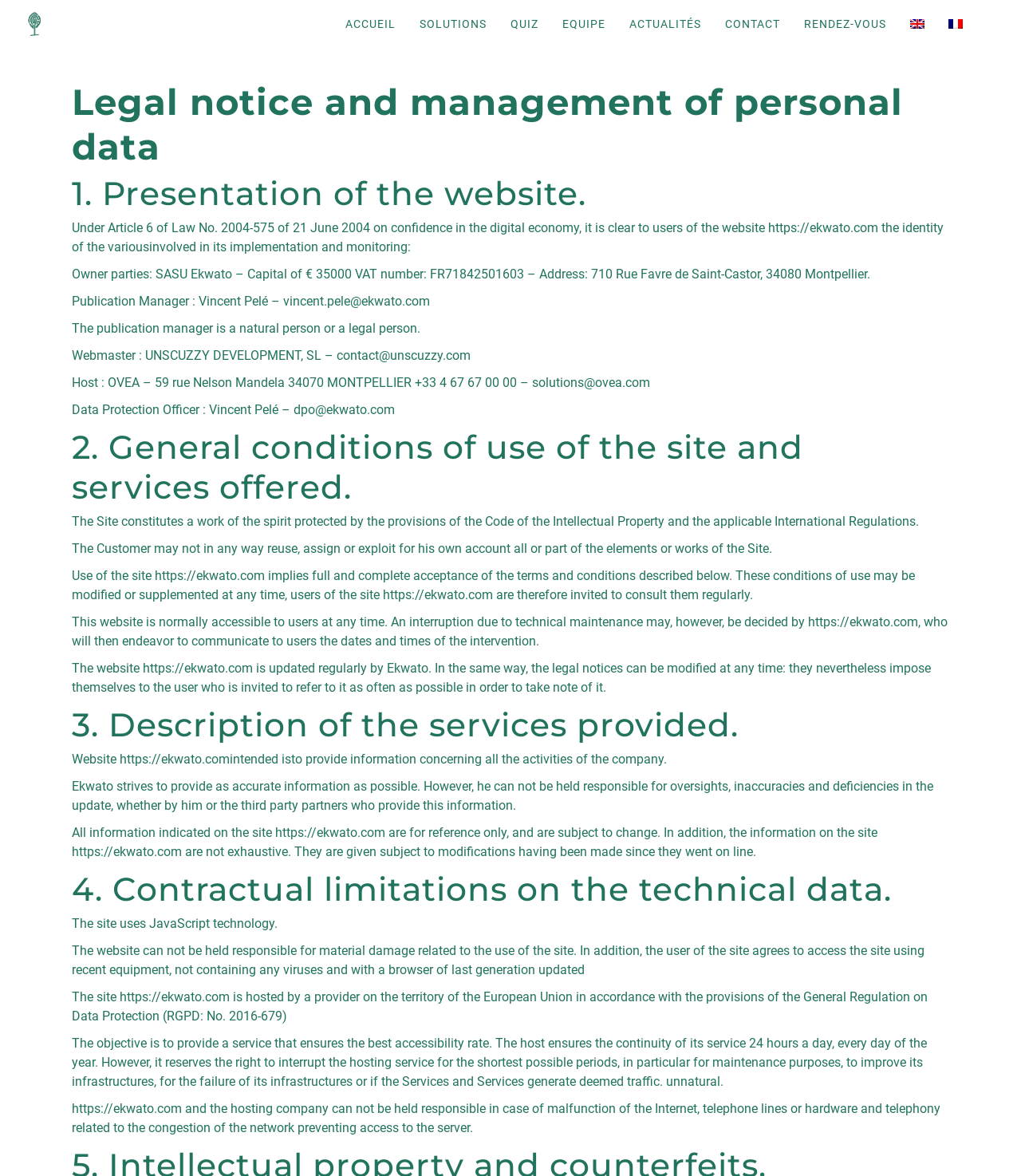Could you indicate the bounding box coordinates of the region to click in order to complete this instruction: "Contact the publication manager".

[0.07, 0.25, 0.421, 0.263]